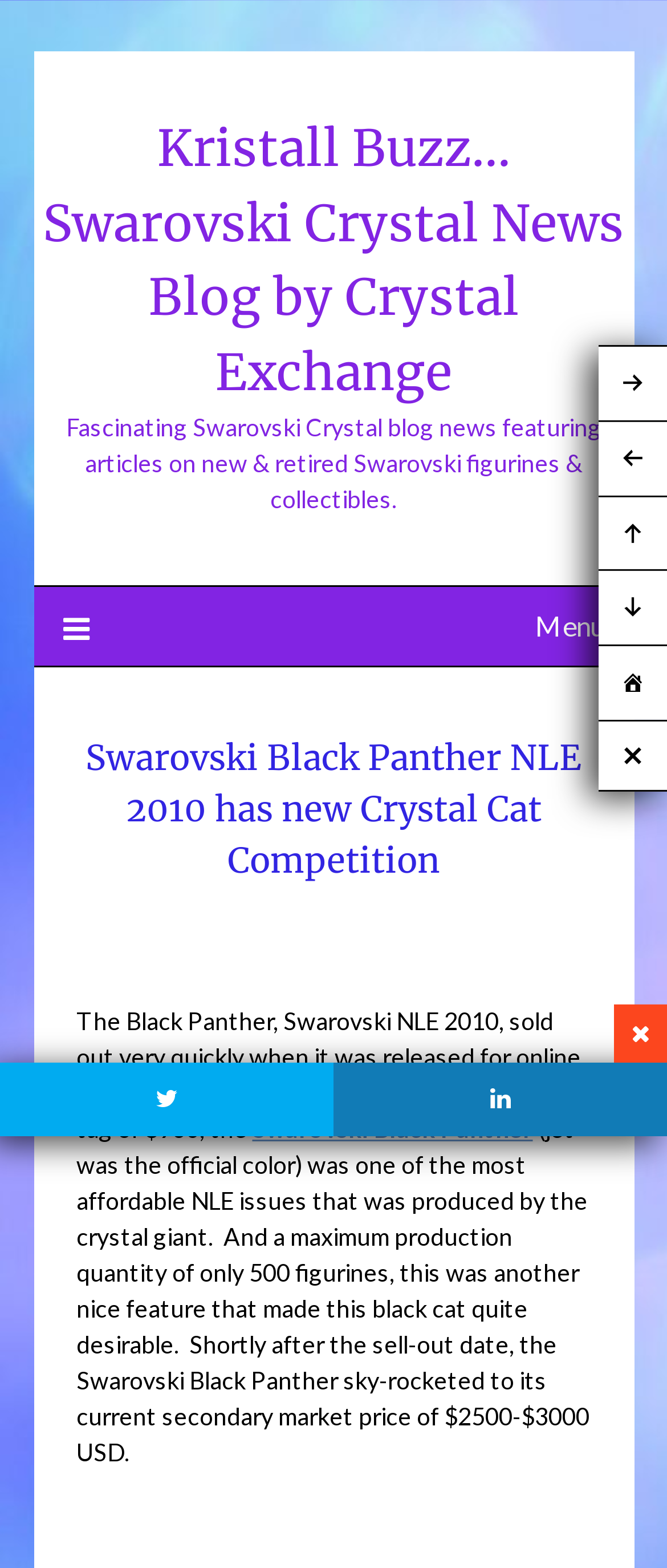What is the official color of the Black Panther figurine?
Please elaborate on the answer to the question with detailed information.

The official color of the Black Panther figurine is mentioned in the text '(jet was the official color)'